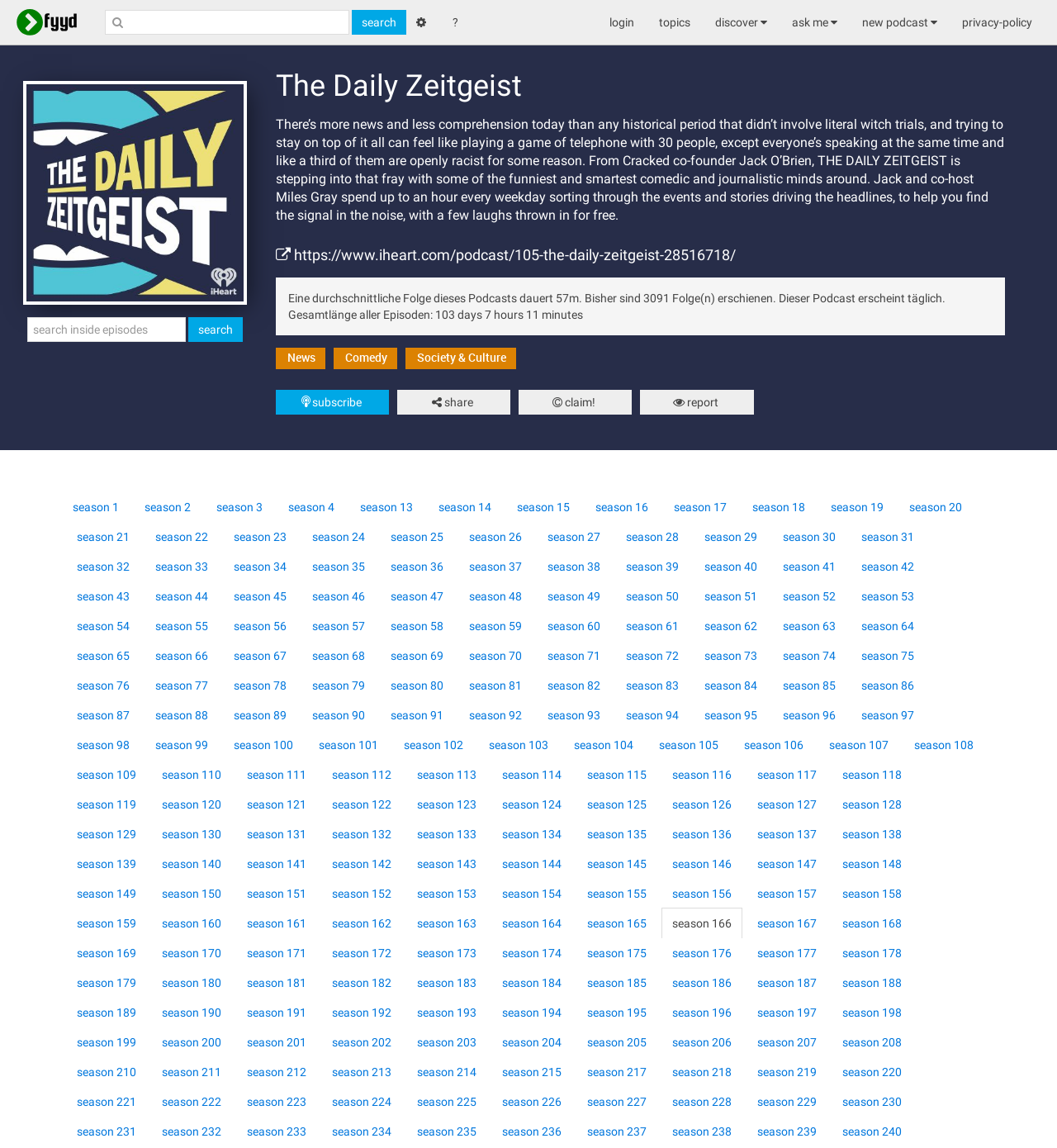Find the bounding box coordinates for the area that should be clicked to accomplish the instruction: "search inside episodes".

[0.026, 0.276, 0.176, 0.298]